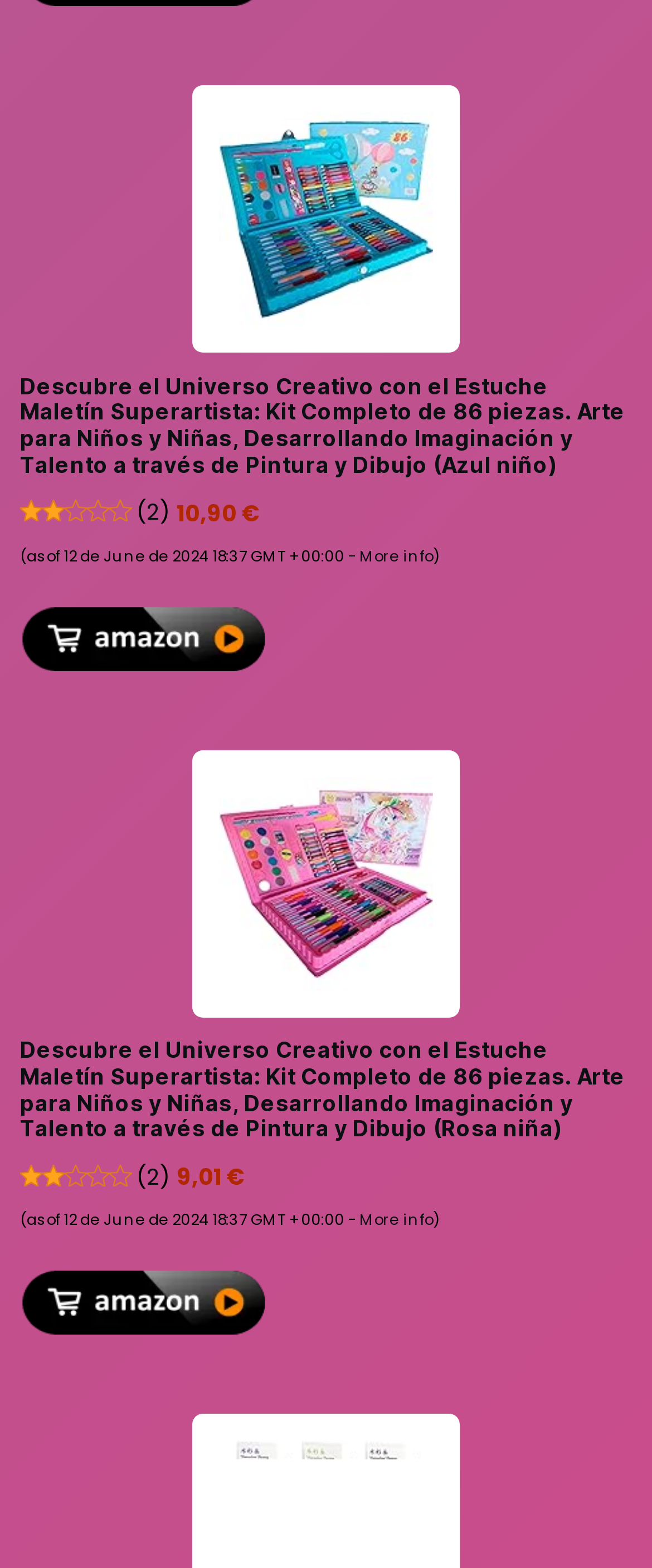Locate the bounding box coordinates of the area to click to fulfill this instruction: "Click the link to view the product 'Descubre el Universo Creativo con el Estuche Maletín Superartista: Kit Completo de 86 piezas. Arte para Niños y Niñas, Desarrollando Imaginación y Talento a través de Pintura y Dibujo (Rosa niña)'". The bounding box should be presented as four float numbers between 0 and 1, in the order [left, top, right, bottom].

[0.336, 0.495, 0.664, 0.632]